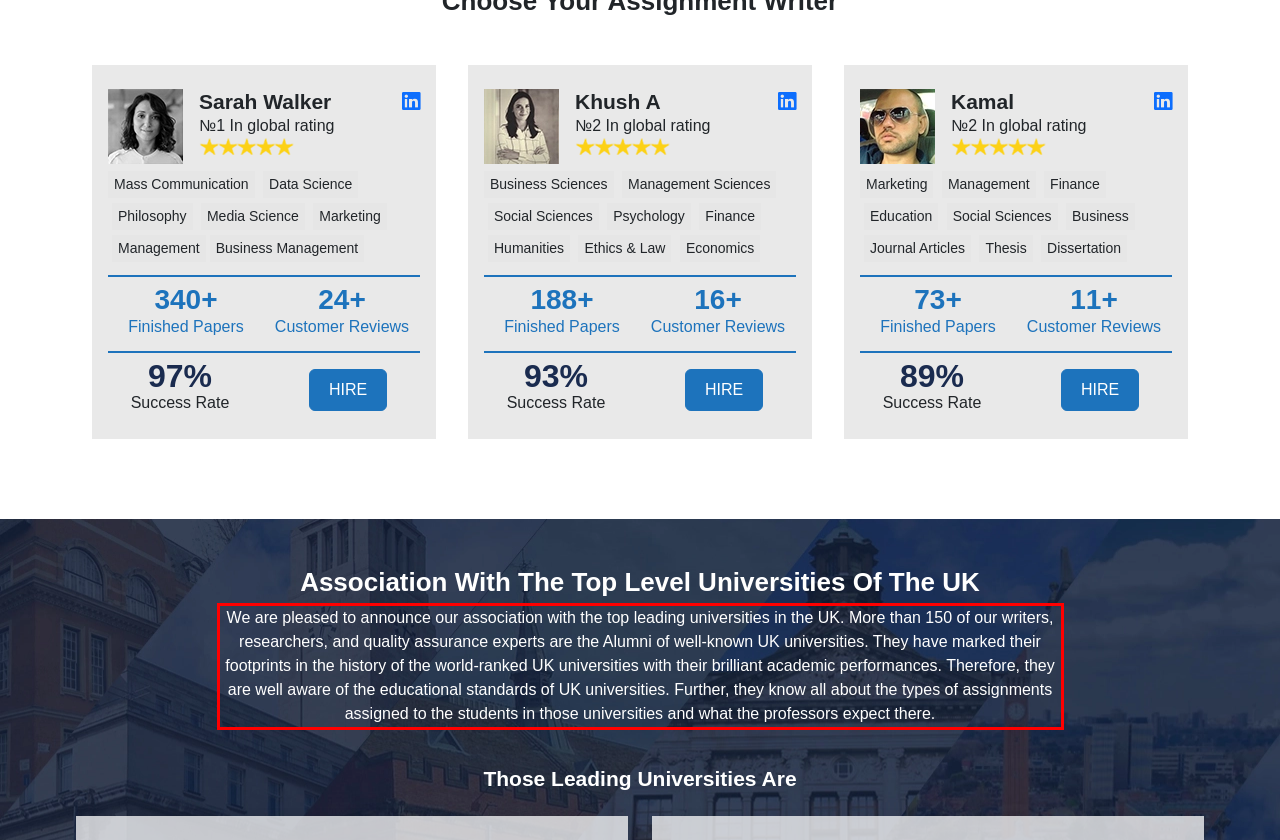You are given a screenshot with a red rectangle. Identify and extract the text within this red bounding box using OCR.

We are pleased to announce our association with the top leading universities in the UK. More than 150 of our writers, researchers, and quality assurance experts are the Alumni of well-known UK universities. They have marked their footprints in the history of the world-ranked UK universities with their brilliant academic performances. Therefore, they are well aware of the educational standards of UK universities. Further, they know all about the types of assignments assigned to the students in those universities and what the professors expect there.